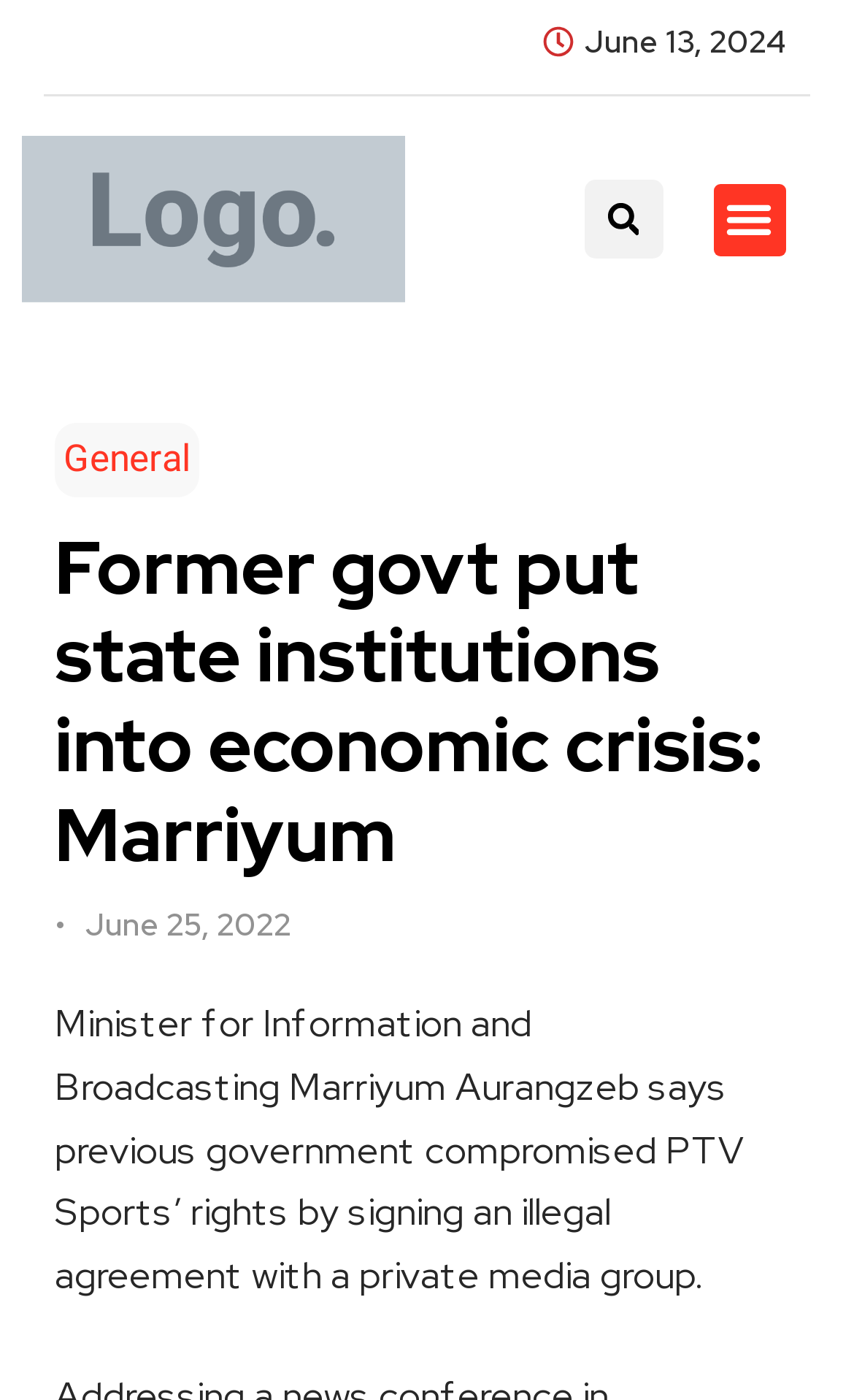What is the purpose of the button with the text 'Search'?
Answer the question with a single word or phrase derived from the image.

To search for content